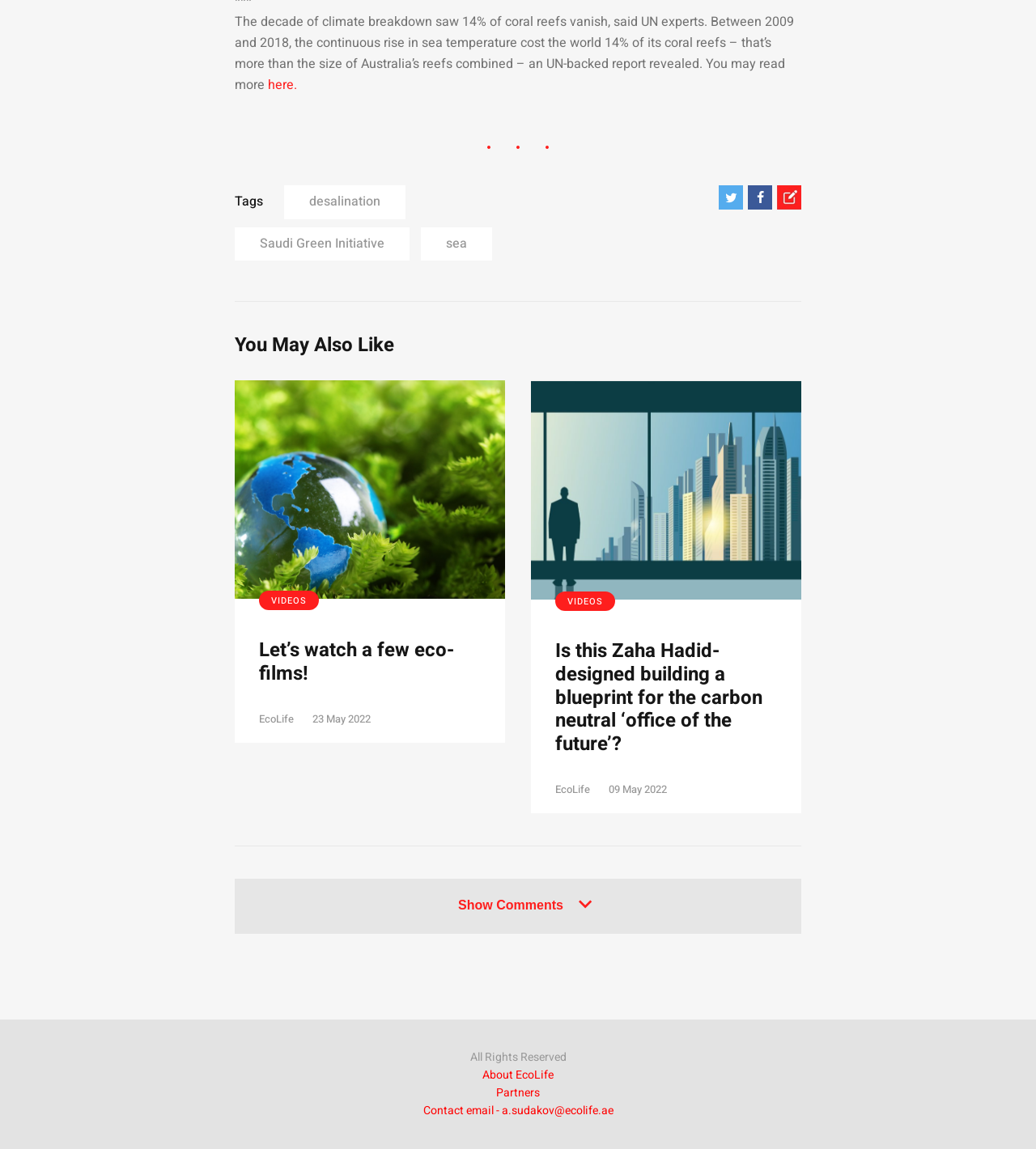What is the topic of the main article?
Carefully examine the image and provide a detailed answer to the question.

The main article is about the decade of climate breakdown and its impact on coral reefs, as stated in the first paragraph of the article.